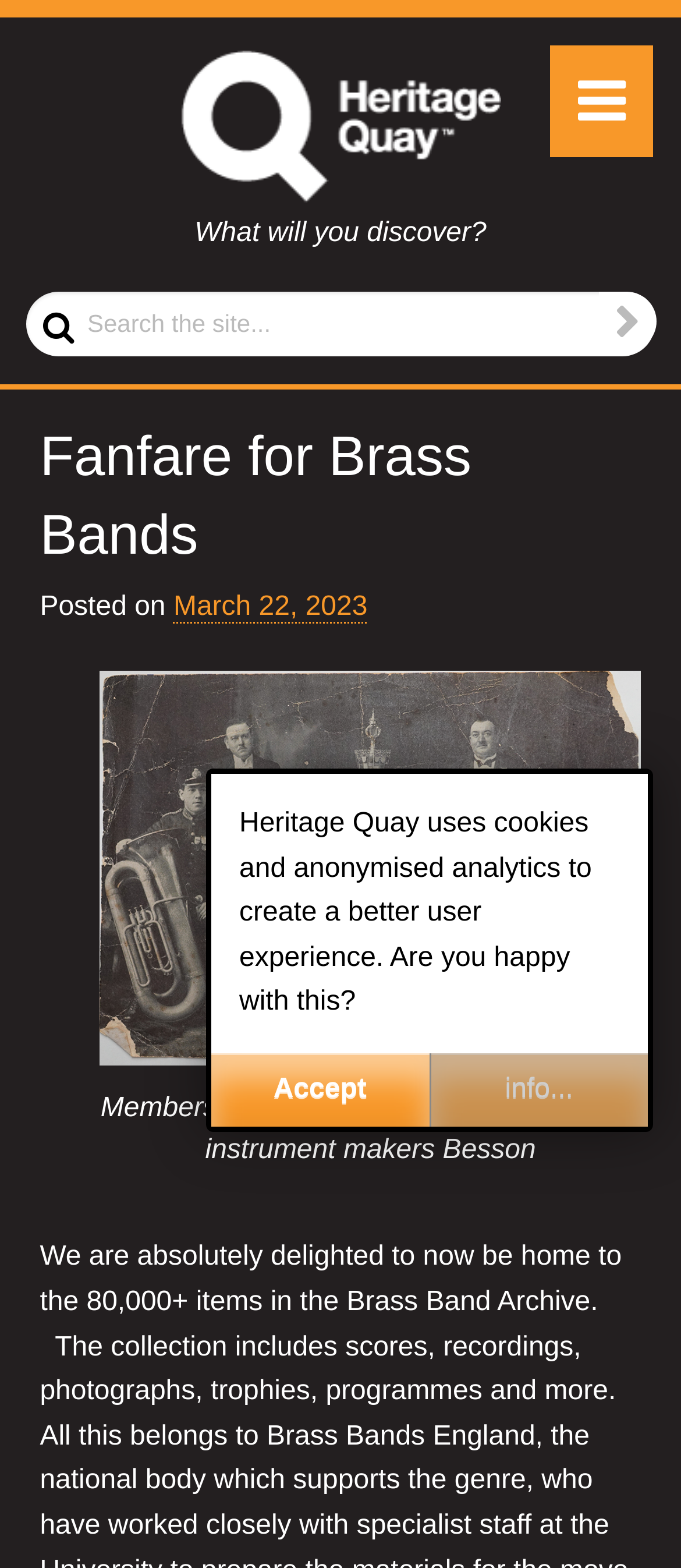Give a detailed account of the webpage's layout and content.

The webpage is about "Fanfare for Brass Bands" at Heritage Quay. At the top, there is a button on the right side, and a heading that reads "Heritage Quay home page" with a link and an image below it. 

Below the heading, there is another heading that asks "What will you discover?" 

On the left side, there is a search box with a prompt "Search the site..." and below it, there are three links to social media platforms: Twitter, Facebook, and Blog. 

The main content of the page is divided into two sections. On the left, there is a header with the title "Fanfare for Brass Bands" and a posting date "March 22, 2023". On the right, there is a large black and white image of six men, four seated and holding bass brass instruments, and two standing behind them. The image is accompanied by a caption that describes the scene. 

At the bottom of the page, there is a notification about the use of cookies and anonymised analytics, with two buttons: "Accept" and "info...".